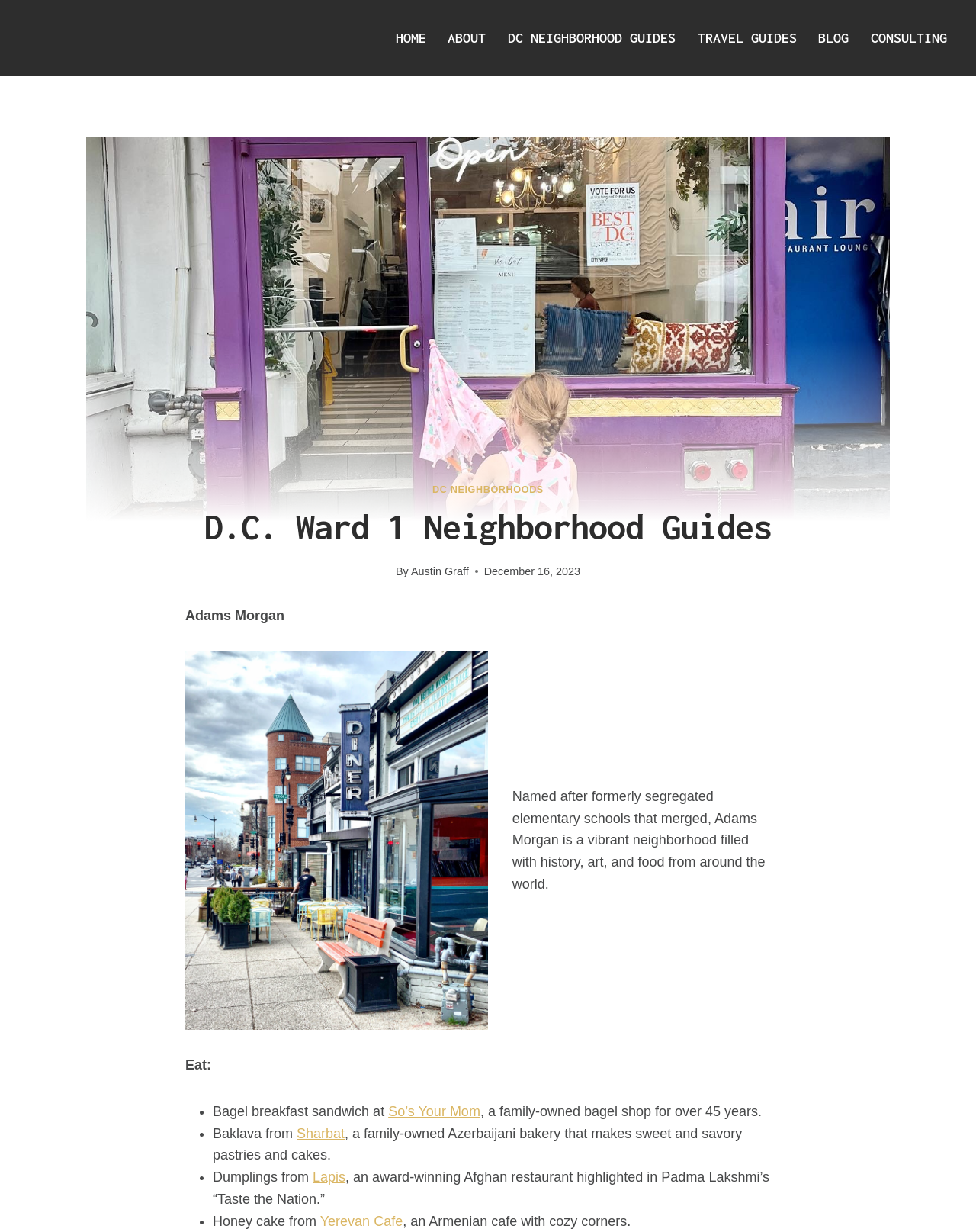Answer the question briefly using a single word or phrase: 
What is the name of the neighborhood?

Adams Morgan